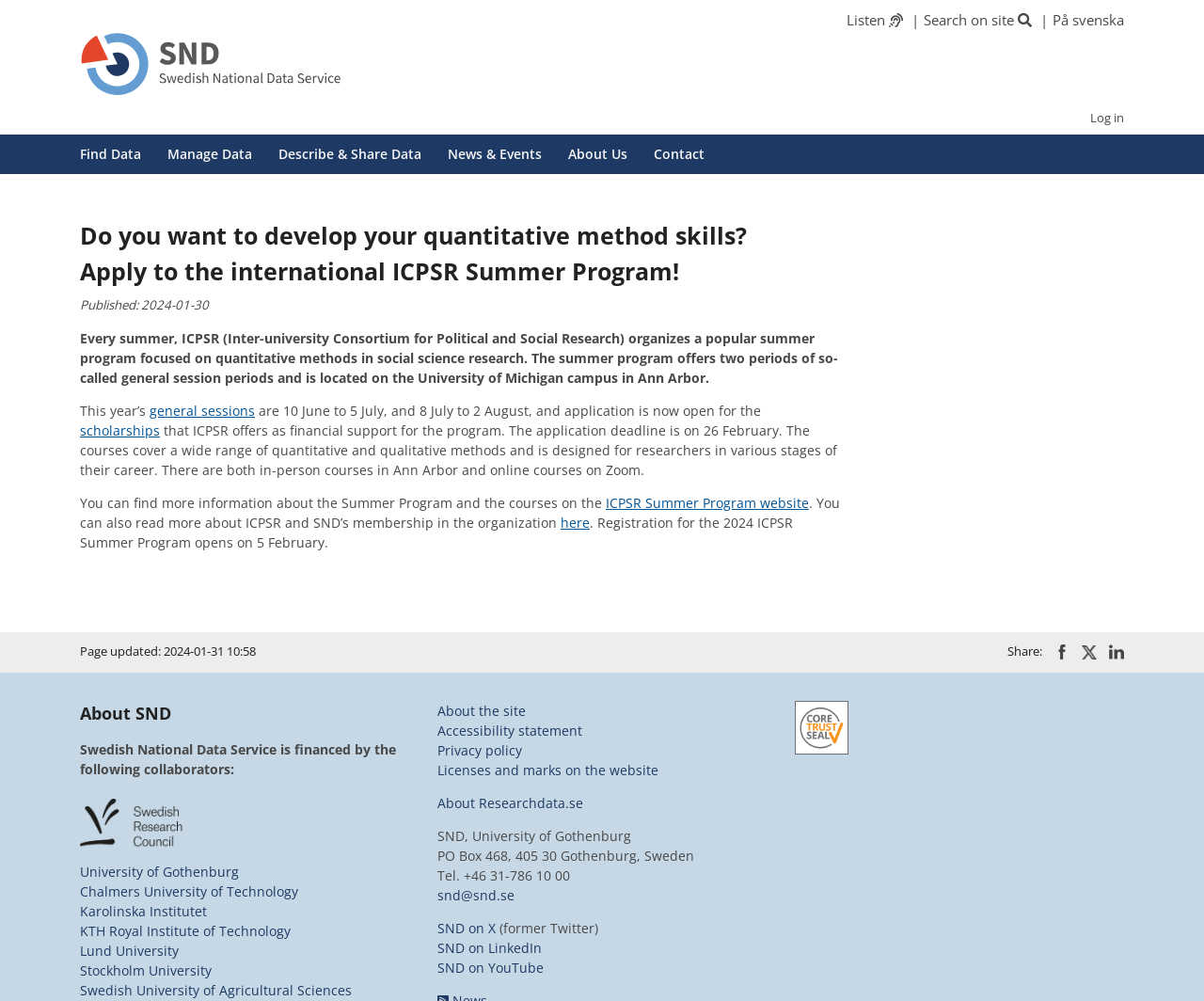Analyze the image and answer the question with as much detail as possible: 
What is the application deadline for the ICPSR Summer Program?

The question can be answered by reading the article content, which mentions 'The application deadline is on 26 February.' The application deadline for the ICPSR Summer Program is 26 February.